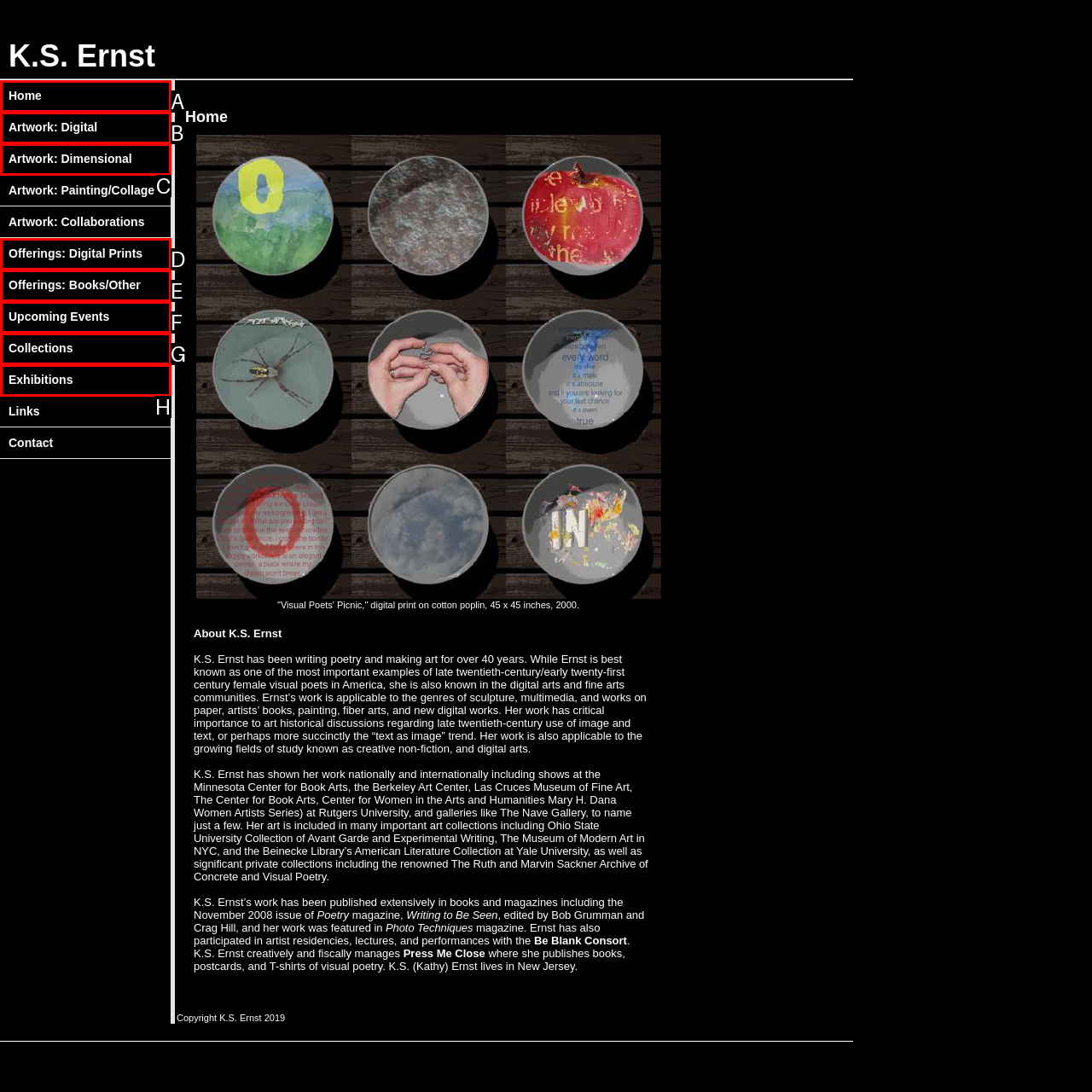Examine the description: Collections and indicate the best matching option by providing its letter directly from the choices.

G